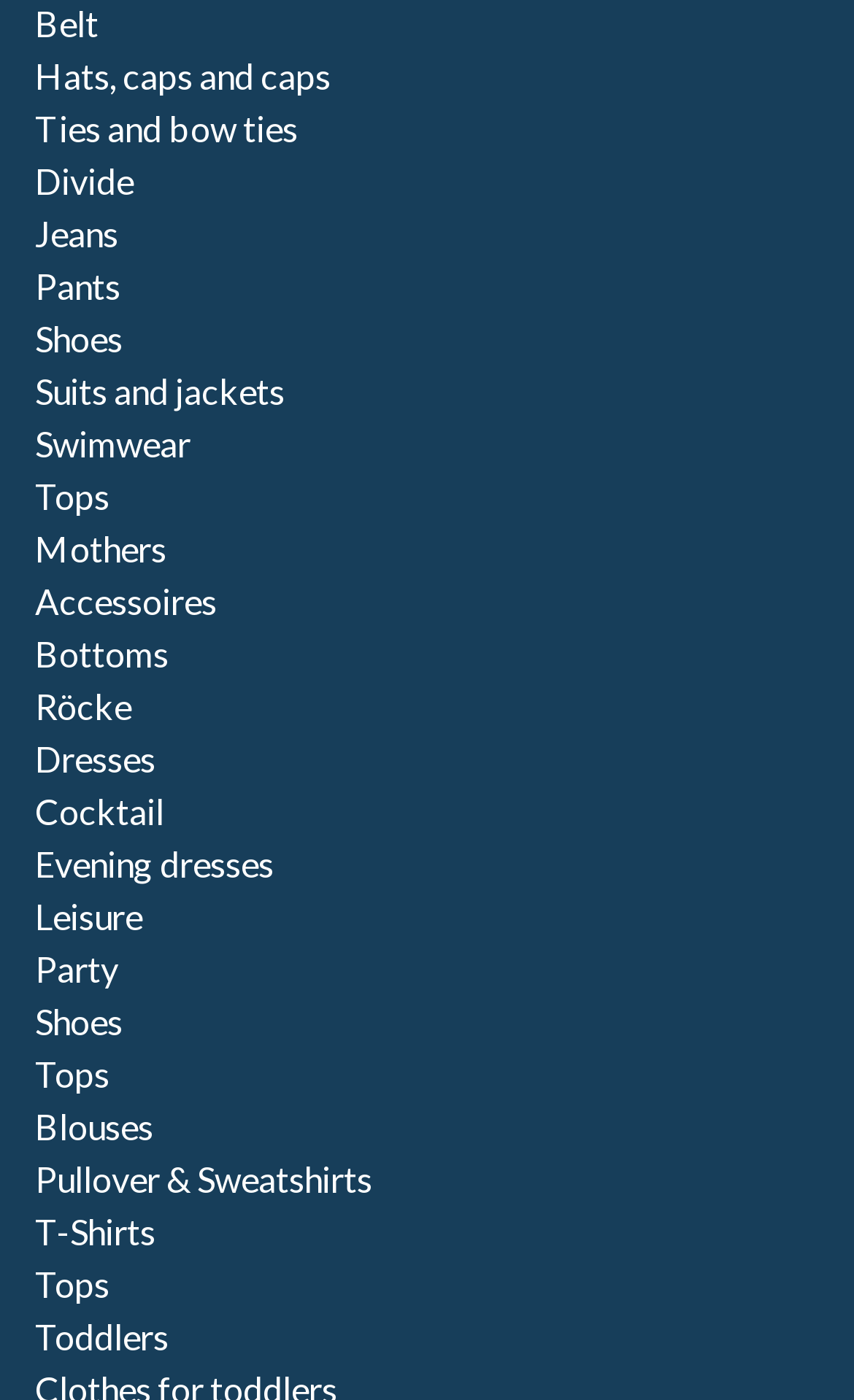Are there multiple types of tops available?
Please answer the question with a detailed response using the information from the screenshot.

I can see that there are multiple links for 'Tops', as well as specific types of tops like 'Blouses' and 'T-Shirts', which implies that there are multiple types of tops available.